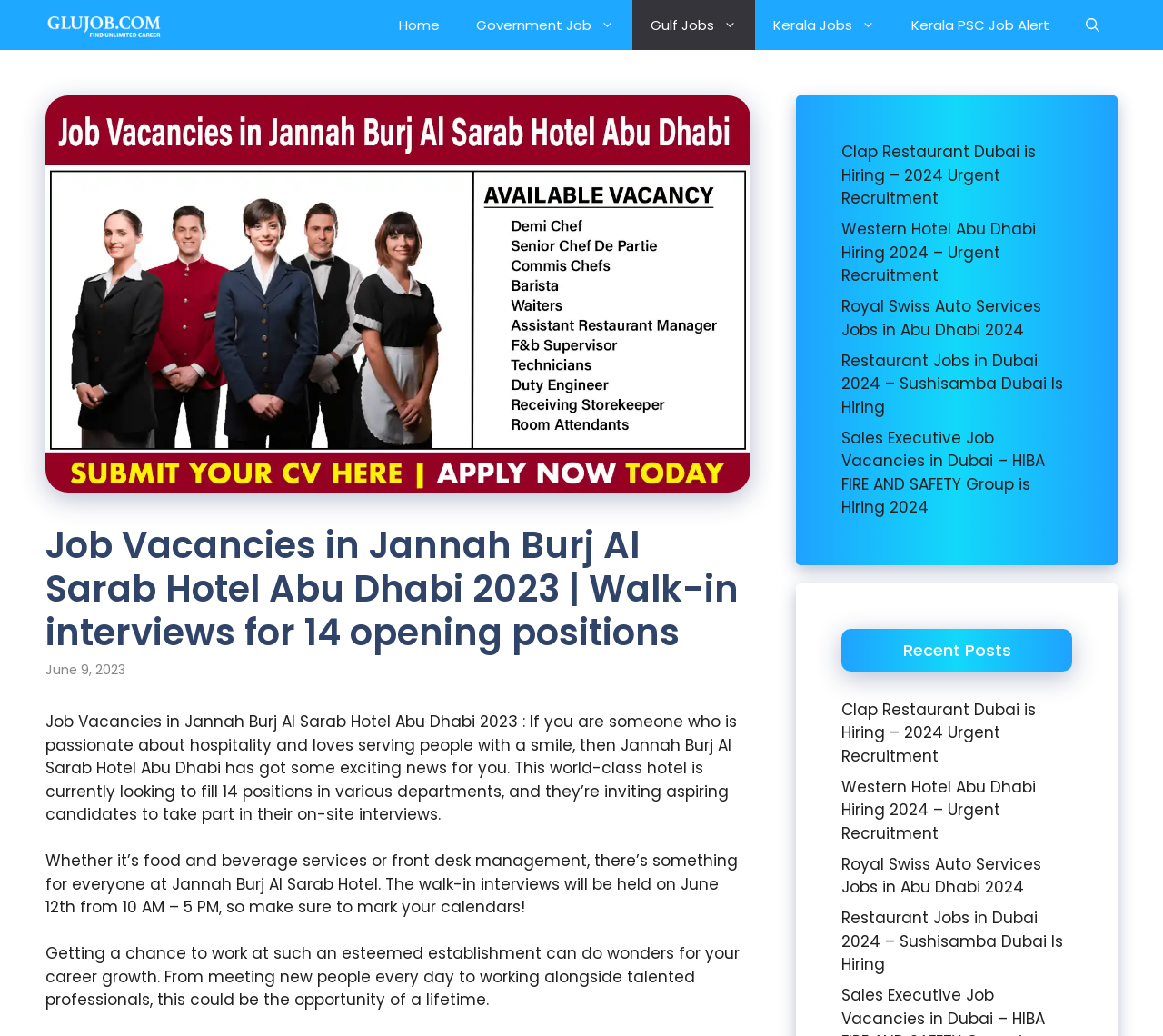Provide a comprehensive description of the webpage.

The webpage appears to be a job listing page, specifically for Job Vacancies in Jannah Burj Al Sarab Hotel Abu Dhabi 2023. At the top, there is a navigation bar with links to "GluJob.com", "Home", "Government Job", "Gulf Jobs", "Kerala Jobs", and "Kerala PSC Job Alert". On the right side of the navigation bar, there is a search bar with an image.

Below the navigation bar, there is a large image related to the job listing, taking up most of the width of the page. Above the image, there is a header with the title "Job Vacancies in Jannah Burj Al Sarab Hotel Abu Dhabi 2023 | Walk-in interviews for 14 opening positions" and a timestamp "June 9, 2023".

Below the image, there are three paragraphs of text describing the job vacancies. The text explains that Jannah Burj Al Sarab Hotel Abu Dhabi is looking to fill 14 positions in various departments and is inviting candidates to take part in on-site interviews. The walk-in interviews will be held on June 12th from 10 AM – 5 PM.

On the right side of the page, there is a section with links to other job listings, including "Clap Restaurant Dubai is Hiring – 2024 Urgent Recruitment", "Western Hotel Abu Dhabi Hiring 2024 – Urgent Recruitment", and others. This section is headed by a title "Recent Posts".